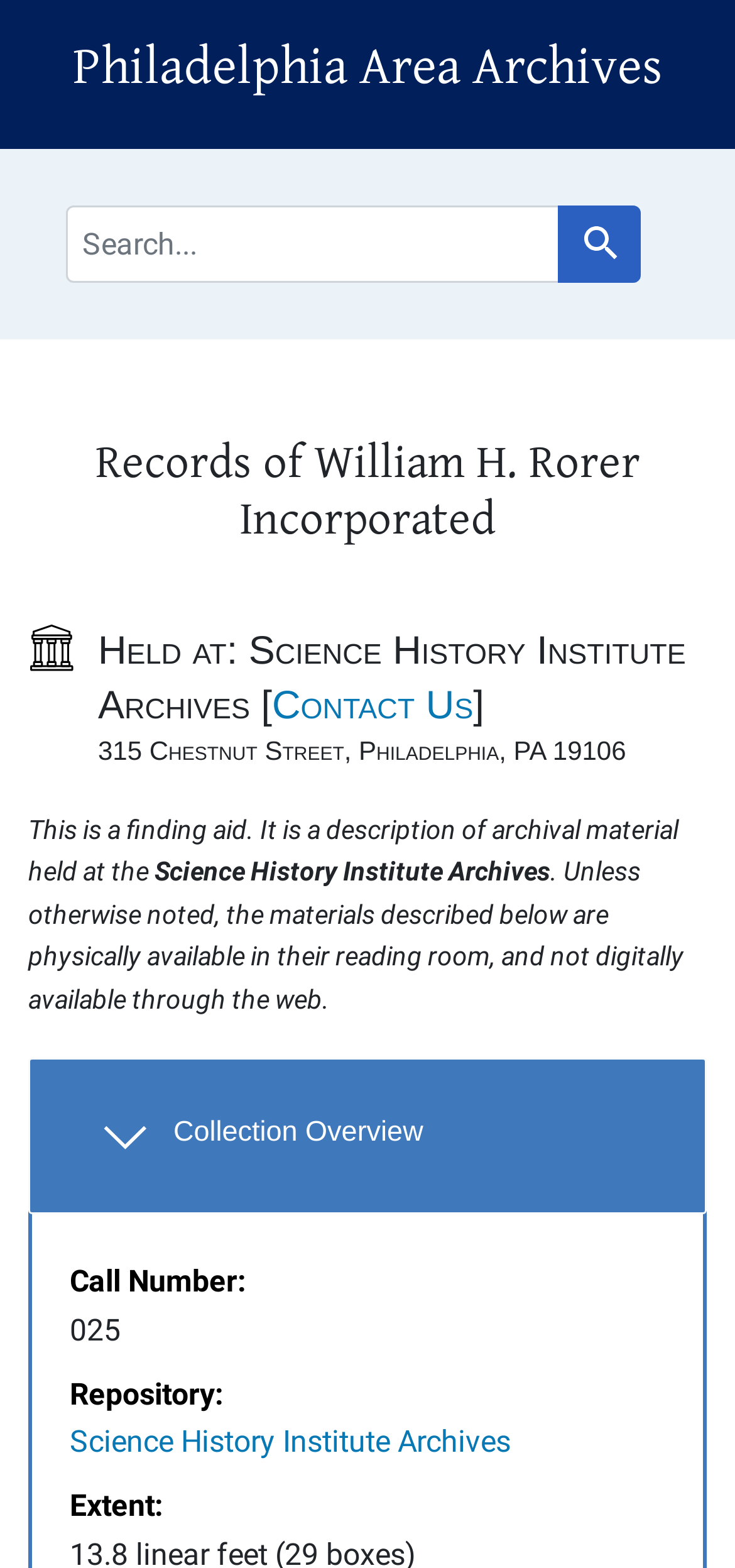What is the purpose of the search function?
From the image, provide a succinct answer in one word or a short phrase.

To search for records